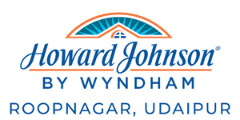Provide a comprehensive description of the image.

The image showcases the logo of Howard Johnson by Wyndham, located in Roopnagar, Udaipur. The logo features the brand name "Howard Johnson" prominently, accompanied by the tagline "by Wyndham." Above the name, there is a stylized graphic of a house with a distinctive arch, symbolizing hospitality and comfort. This visual representation encapsulates the essence of the hotel, which is recognized for its luxurious amenities and serene surroundings, making it a prime destination for travelers seeking a blend of comfort and cultural richness in the picturesque city of Udaipur.